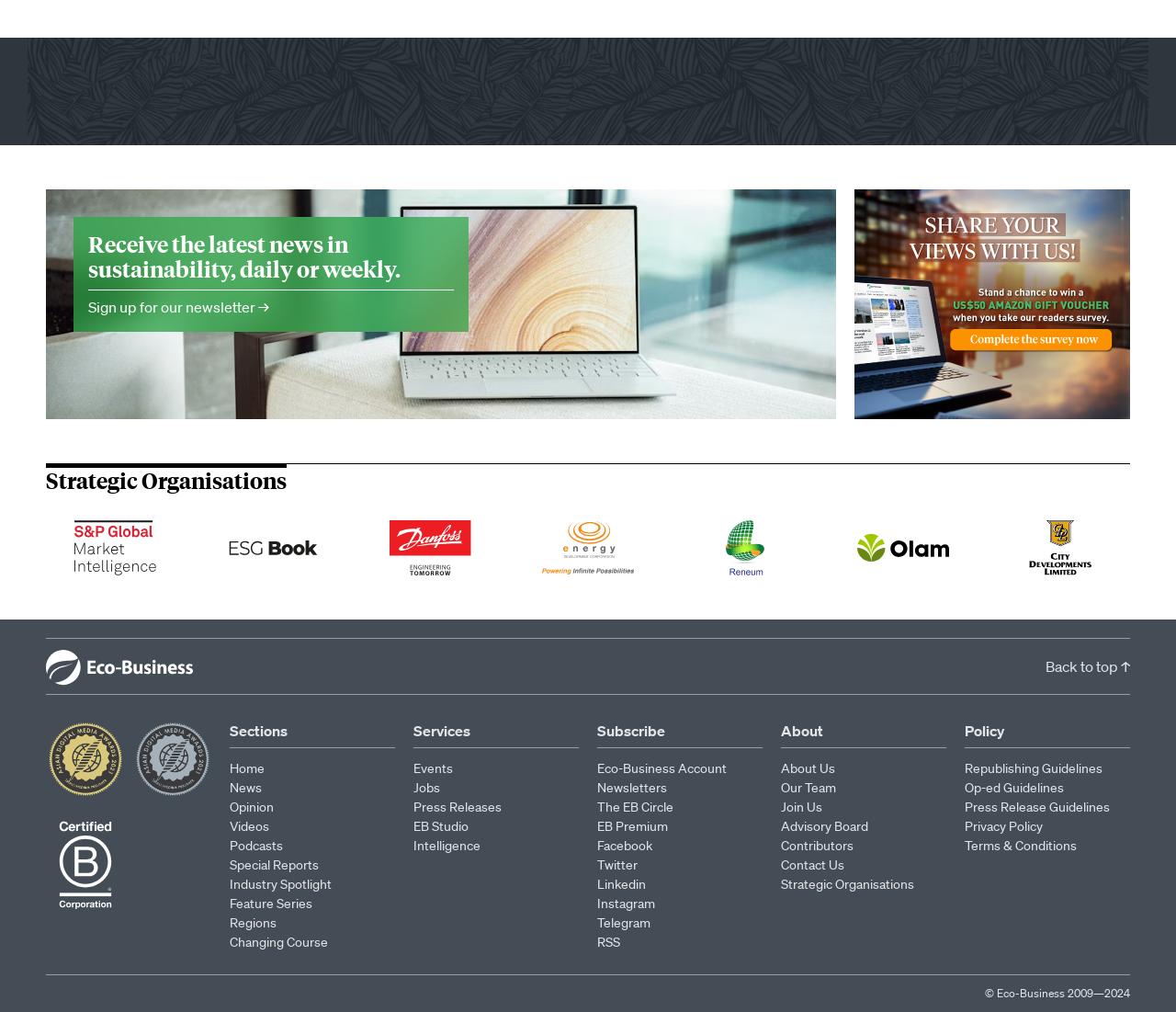What is the name of the award won by this website?
Kindly answer the question with as much detail as you can.

I found this answer by looking at the images at the bottom of the page, which display the awards won by the website, including the 'Asian Digital Media Awards 2021 Best News Website or Mobile Service' and 'Asian Digital Media Awards 2021 Small/Medium Publisher'.